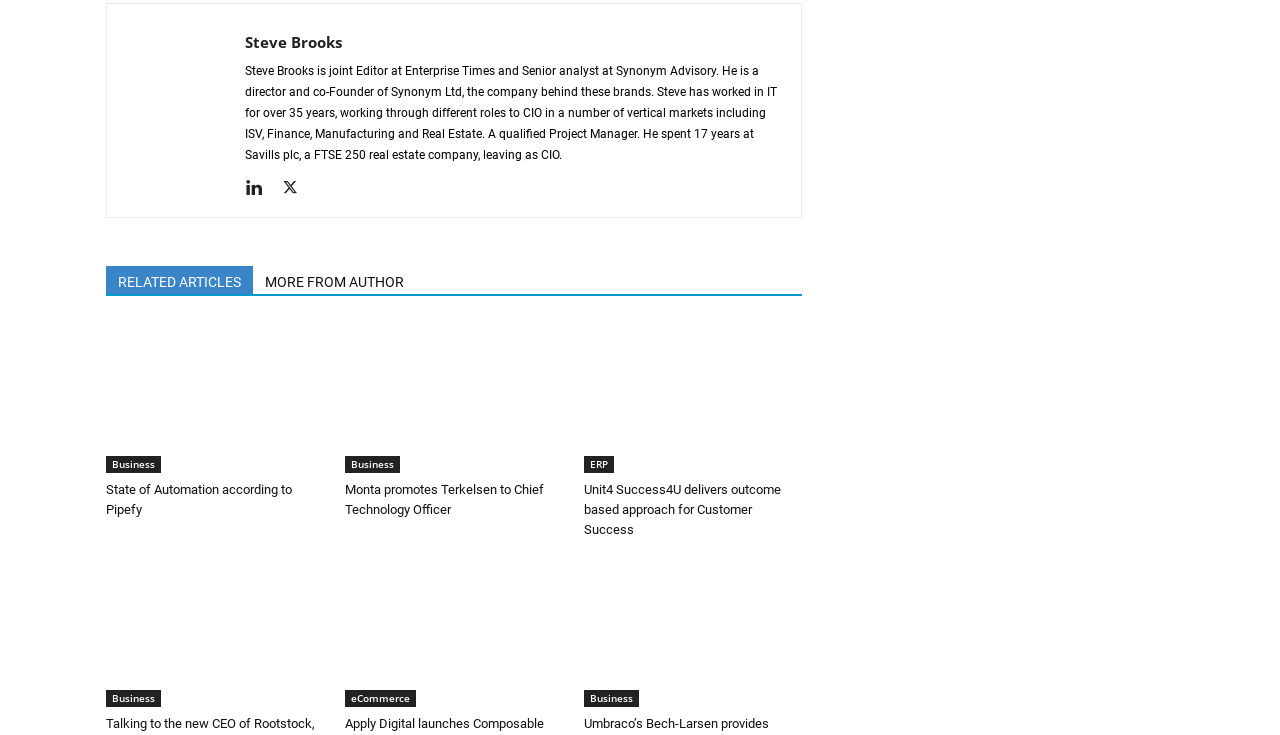Extract the bounding box coordinates of the UI element described: "Steve Brooks". Provide the coordinates in the format [left, top, right, bottom] with values ranging from 0 to 1.

[0.191, 0.044, 0.267, 0.071]